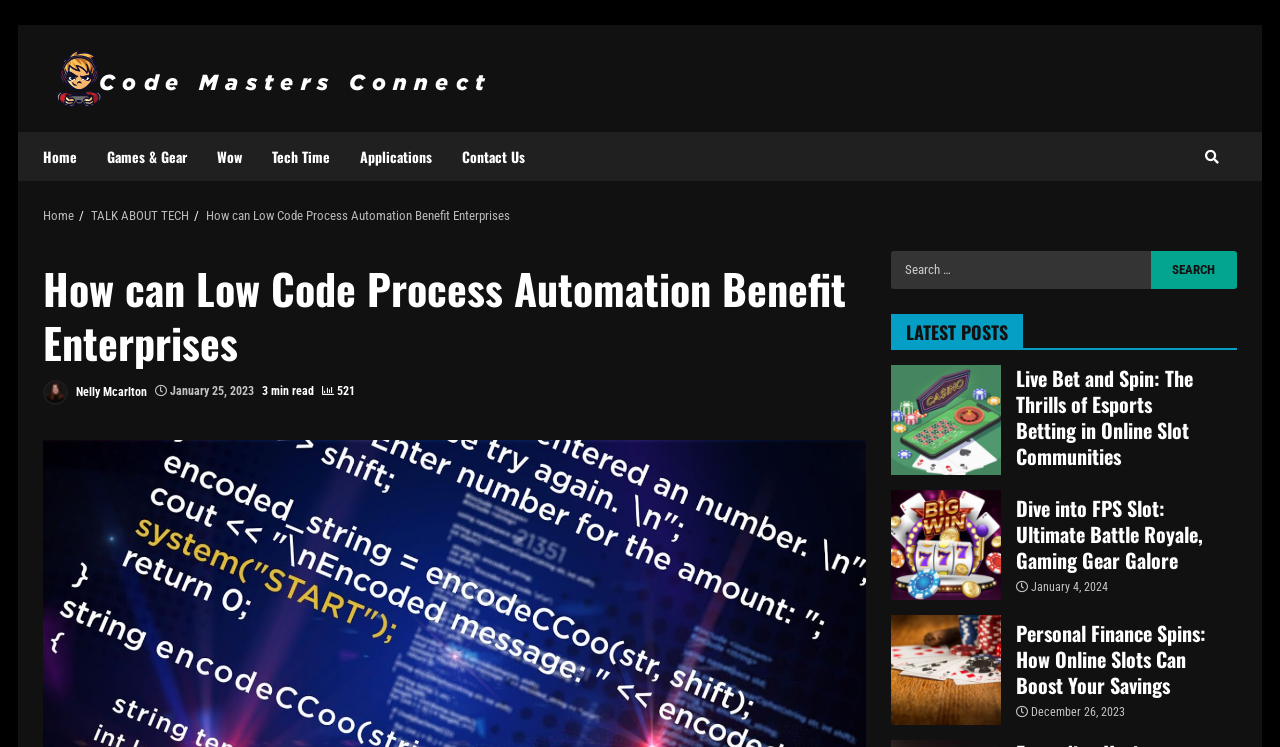Find the bounding box coordinates of the element to click in order to complete the given instruction: "Contact us."

[0.349, 0.177, 0.41, 0.242]